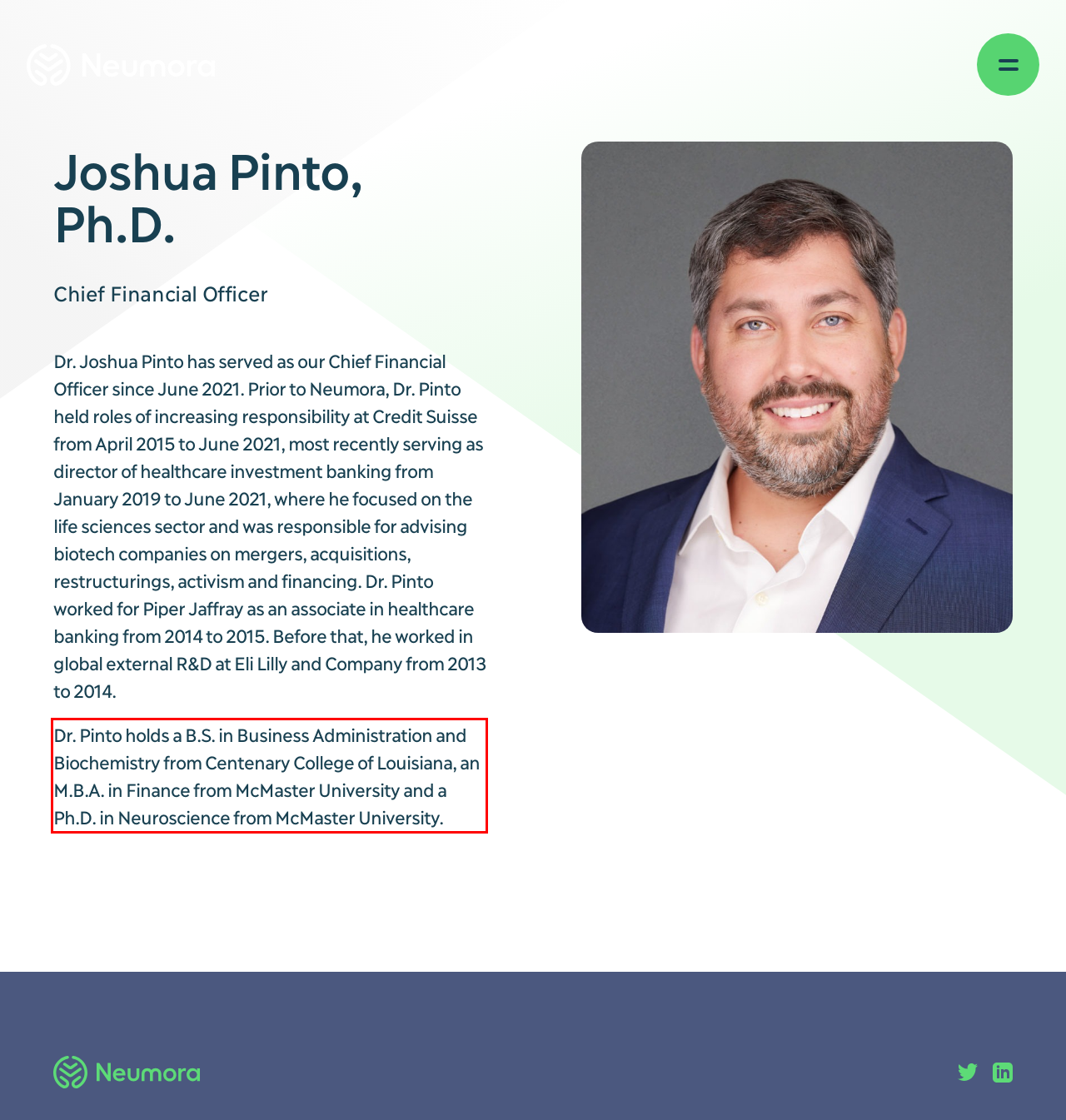Within the provided webpage screenshot, find the red rectangle bounding box and perform OCR to obtain the text content.

Dr. Pinto holds a B.S. in Business Administration and Biochemistry from Centenary College of Louisiana, an M.B.A. in Finance from McMaster University and a Ph.D. in Neuroscience from McMaster University.